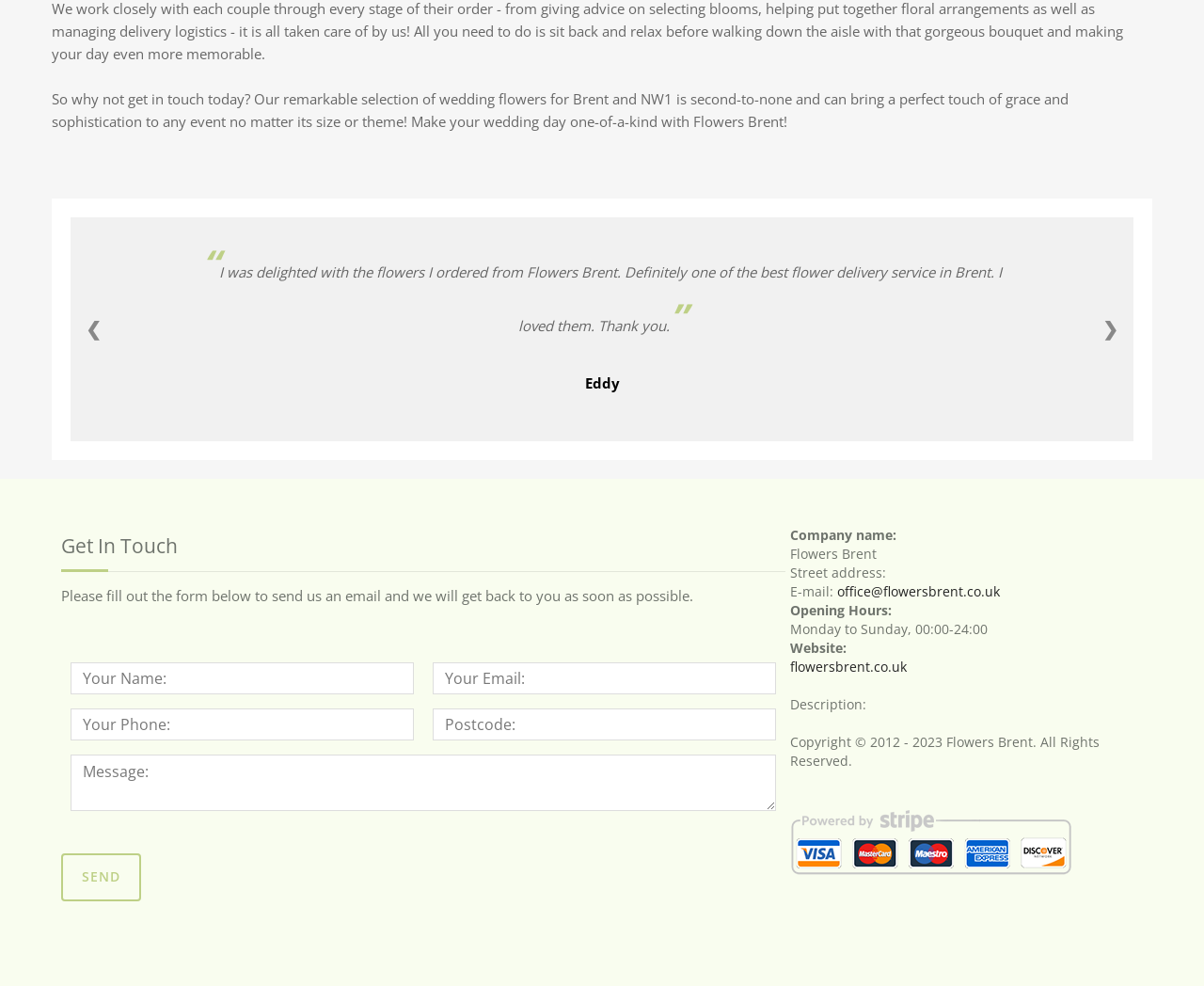Locate the bounding box coordinates of the area you need to click to fulfill this instruction: 'Click the 'flowersbrent.co.uk' website link'. The coordinates must be in the form of four float numbers ranging from 0 to 1: [left, top, right, bottom].

[0.656, 0.667, 0.753, 0.685]